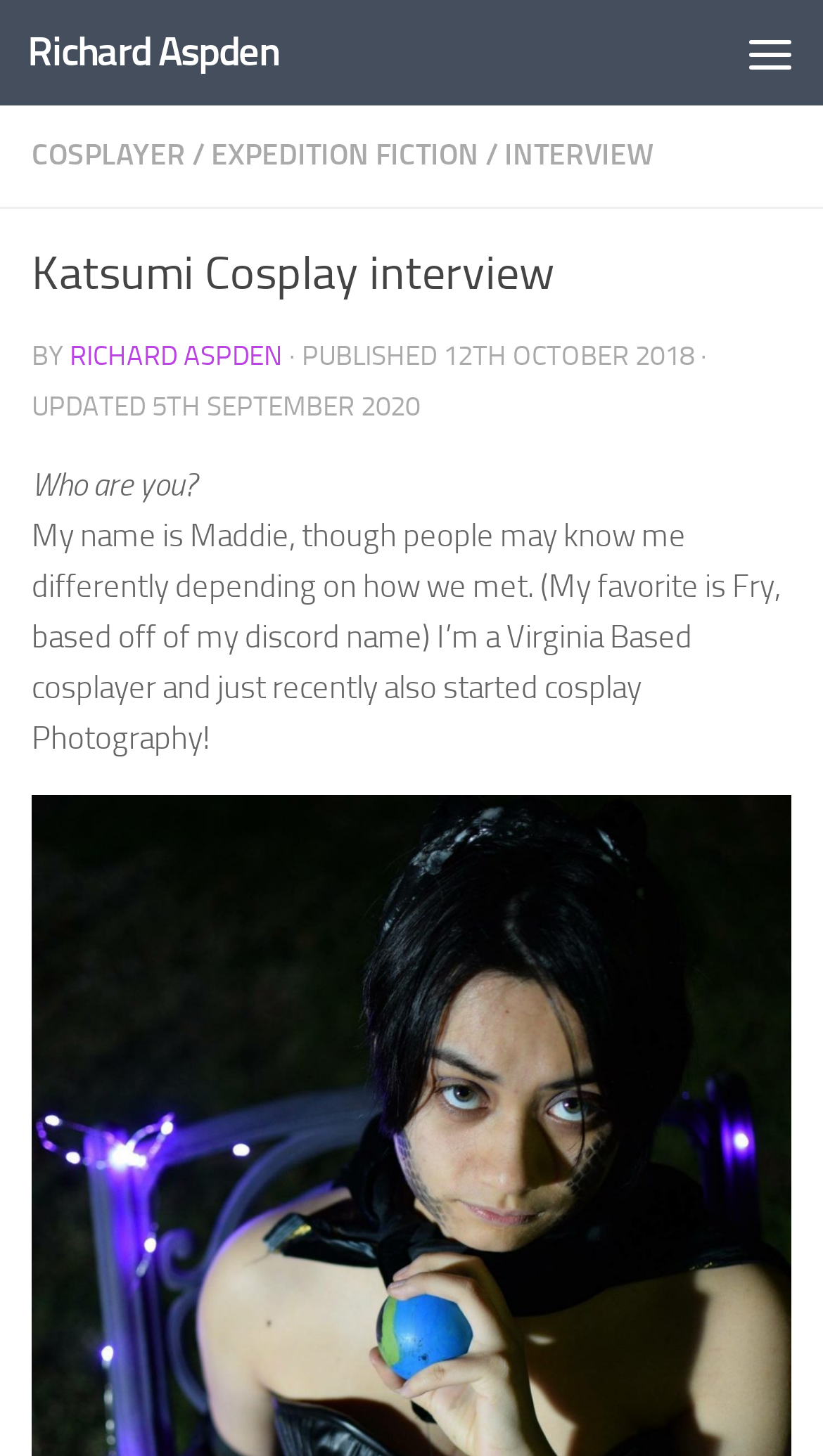Please examine the image and provide a detailed answer to the question: What is the name of the cosplayer?

The answer can be found in the text 'My name is Maddie, though people may know me differently depending on how we met. (My favorite is Fry, based off of my discord name) I’m a Virginia Based cosplayer and just recently also started cosplay Photography!' which is located in the main content area of the webpage.